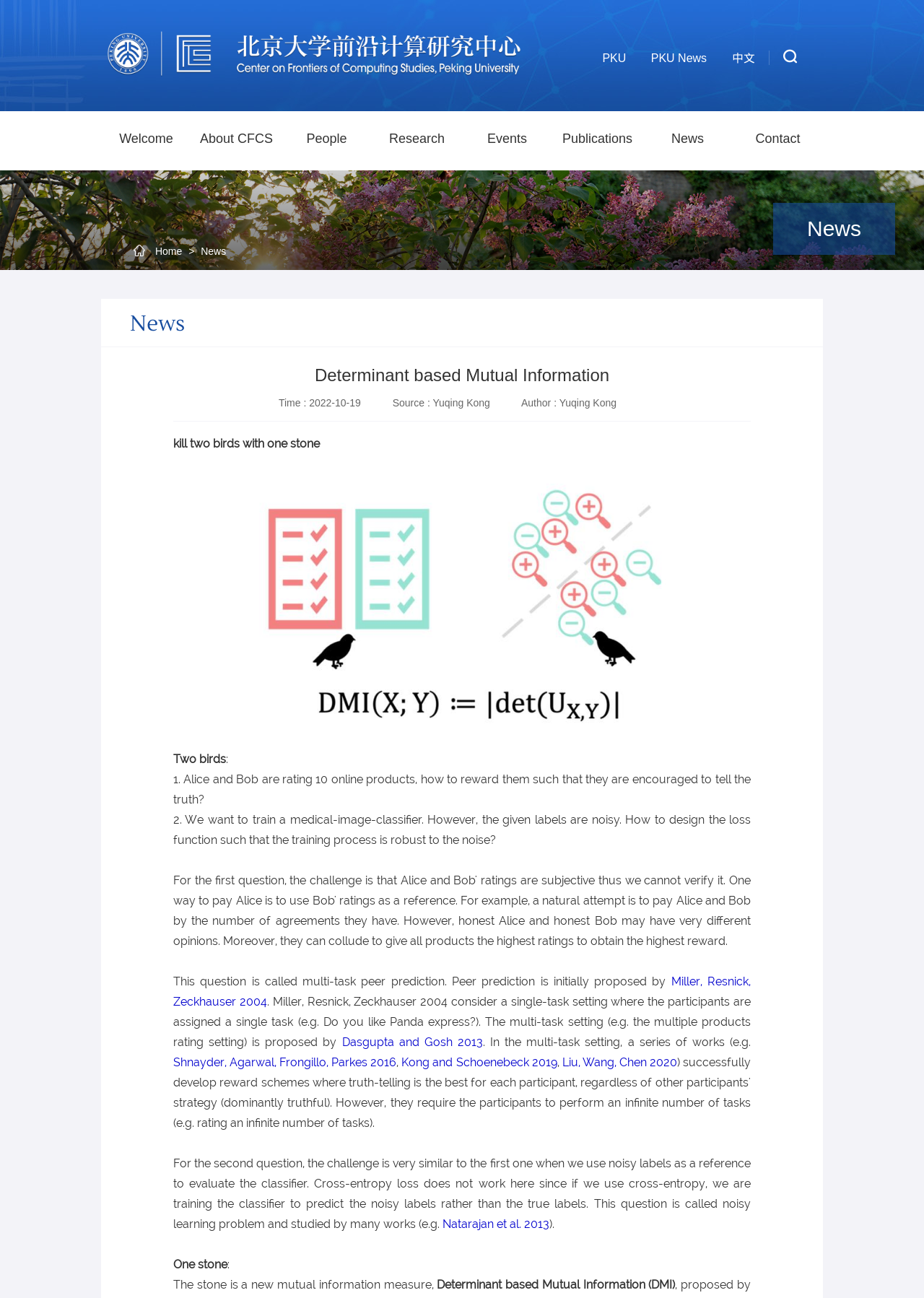Locate the bounding box coordinates of the clickable area needed to fulfill the instruction: "Read the blog".

None